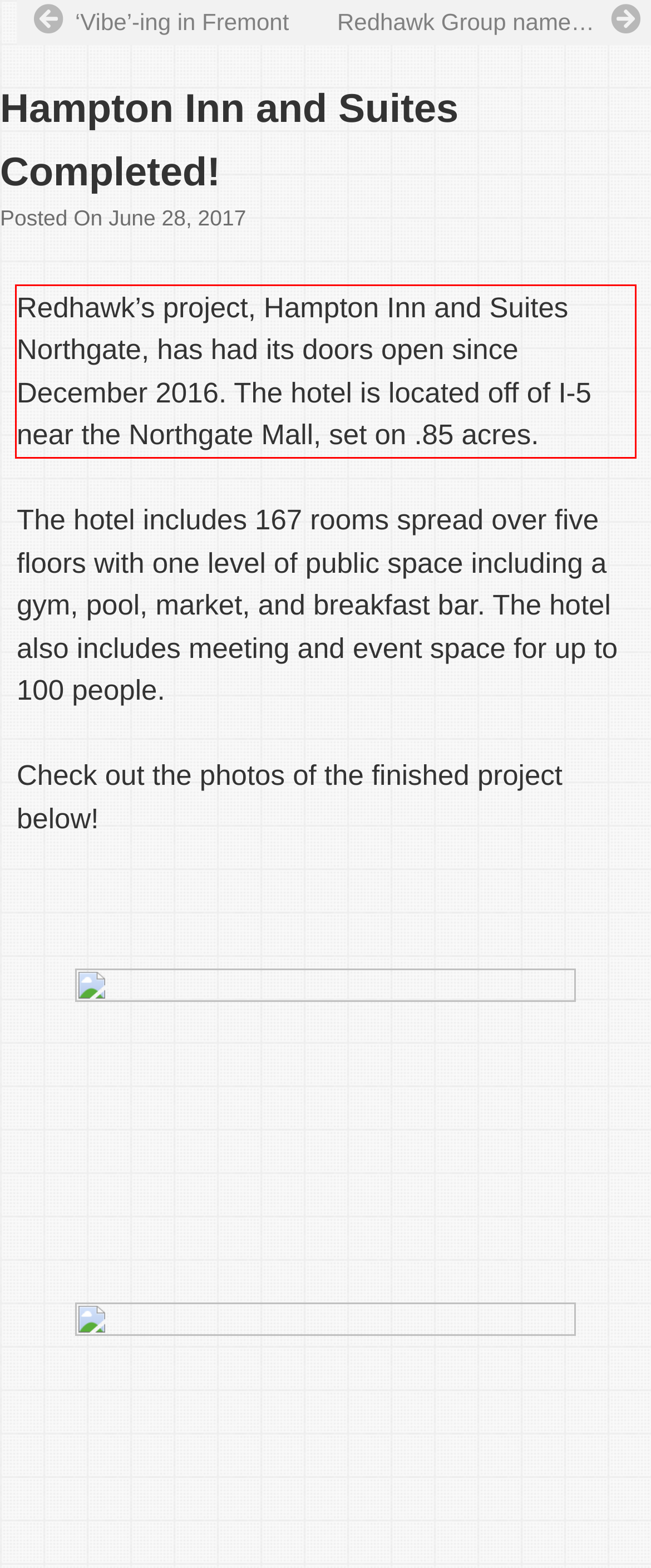You are provided with a screenshot of a webpage containing a red bounding box. Please extract the text enclosed by this red bounding box.

Redhawk’s project, Hampton Inn and Suites Northgate, has had its doors open since December 2016. The hotel is located off of I-5 near the Northgate Mall, set on .85 acres.